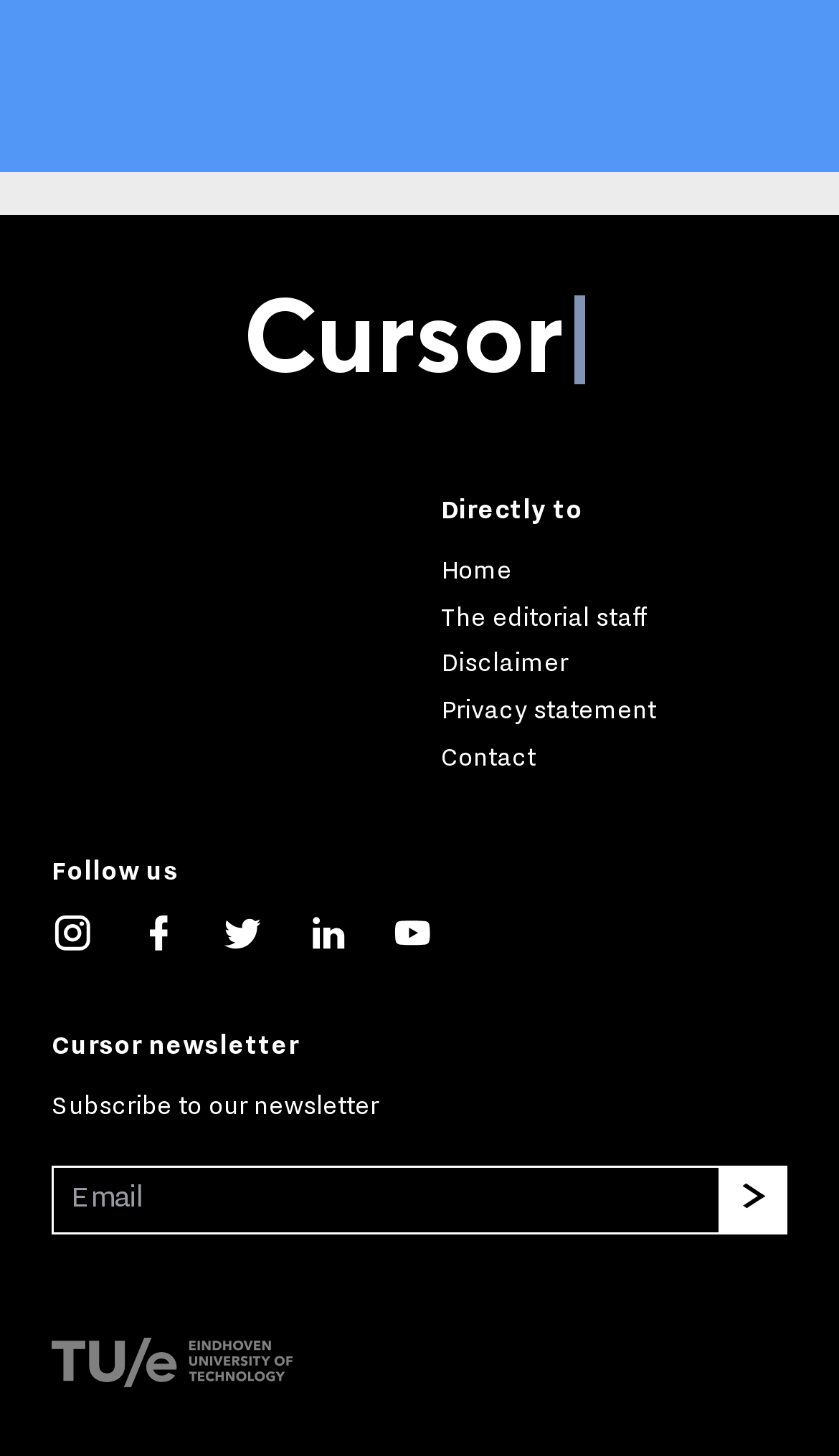How many links are there under 'Directly to'?
Examine the image and give a concise answer in one word or a short phrase.

4